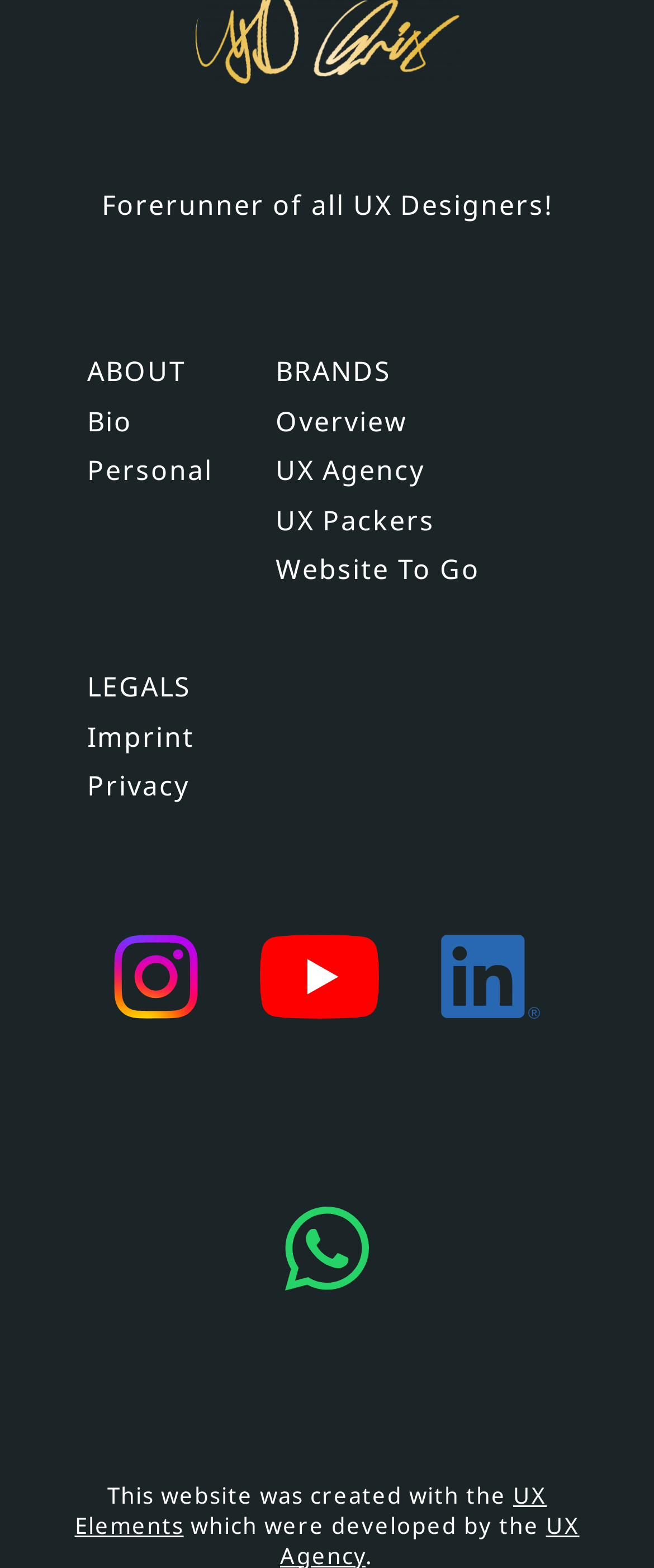Determine the coordinates of the bounding box for the clickable area needed to execute this instruction: "Go to Website To Go".

[0.421, 0.353, 0.734, 0.376]